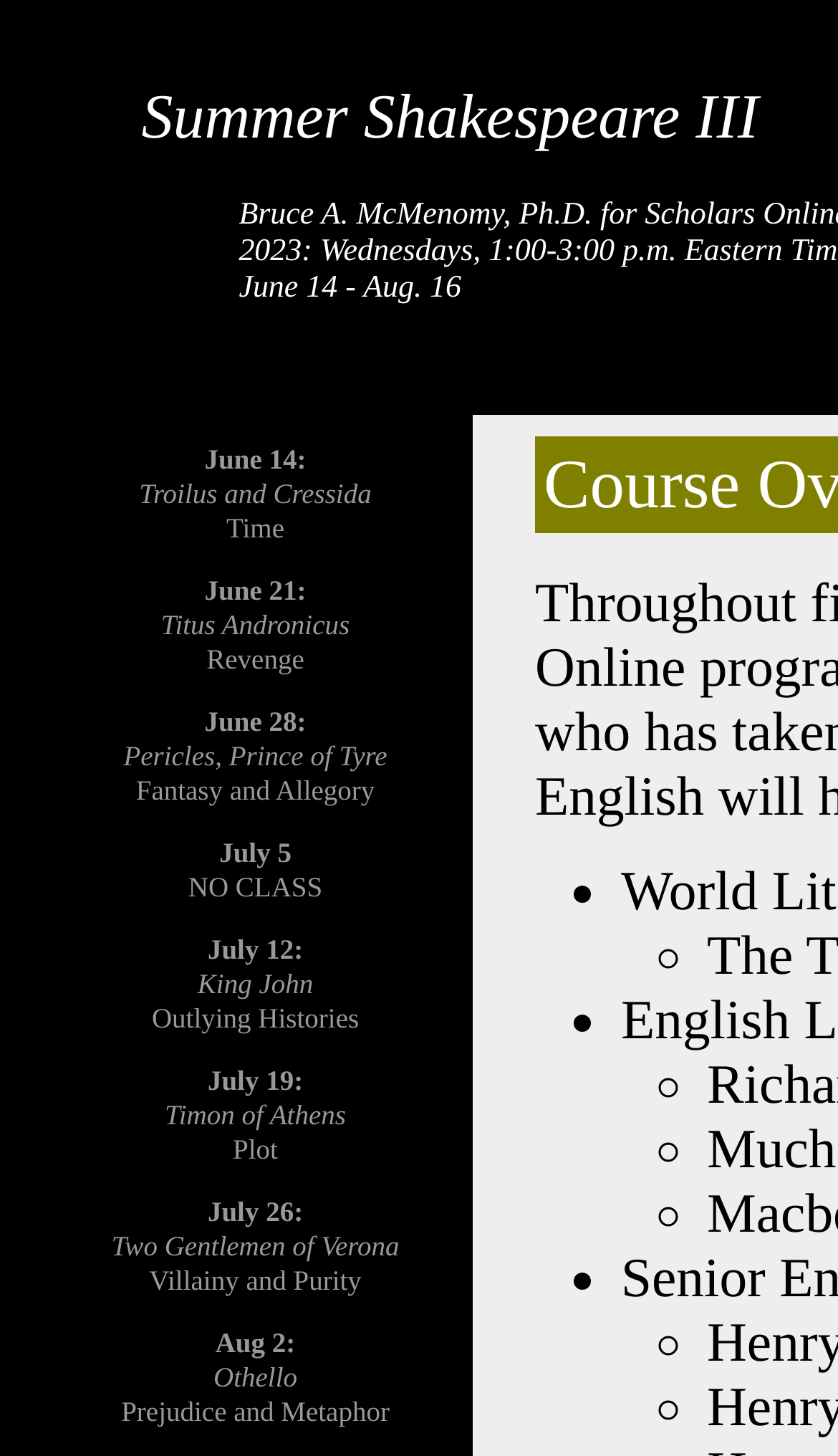Produce an extensive caption that describes everything on the webpage.

This webpage is a course overview for Summer Shakespeare III, which takes place from June 14 to August 16. At the top, there is a date "June 14 - Aug. 16" displayed prominently. Below this, there are several links listed, each corresponding to a specific date and Shakespearean play, such as "June 14: Troilus and Cressida Time", "June 21: Titus Andronicus Revenge", and so on. These links are arranged in a vertical column, with the earliest dates at the top and the latest dates at the bottom.

To the right of these links, there are two columns of list markers, one with bullet points (•) and the other with diamond-shaped markers (◦). These list markers are spaced evenly apart, with the bullet points on the left and the diamond-shaped markers on the right.

The webpage also displays some additional dates, including "July 5" and "NO CLASS" on July 5, indicating a break in the course schedule. The links and dates continue down the page, with the latest dates and plays listed at the bottom. Overall, the webpage provides a clear and organized overview of the course schedule and content for Summer Shakespeare III.